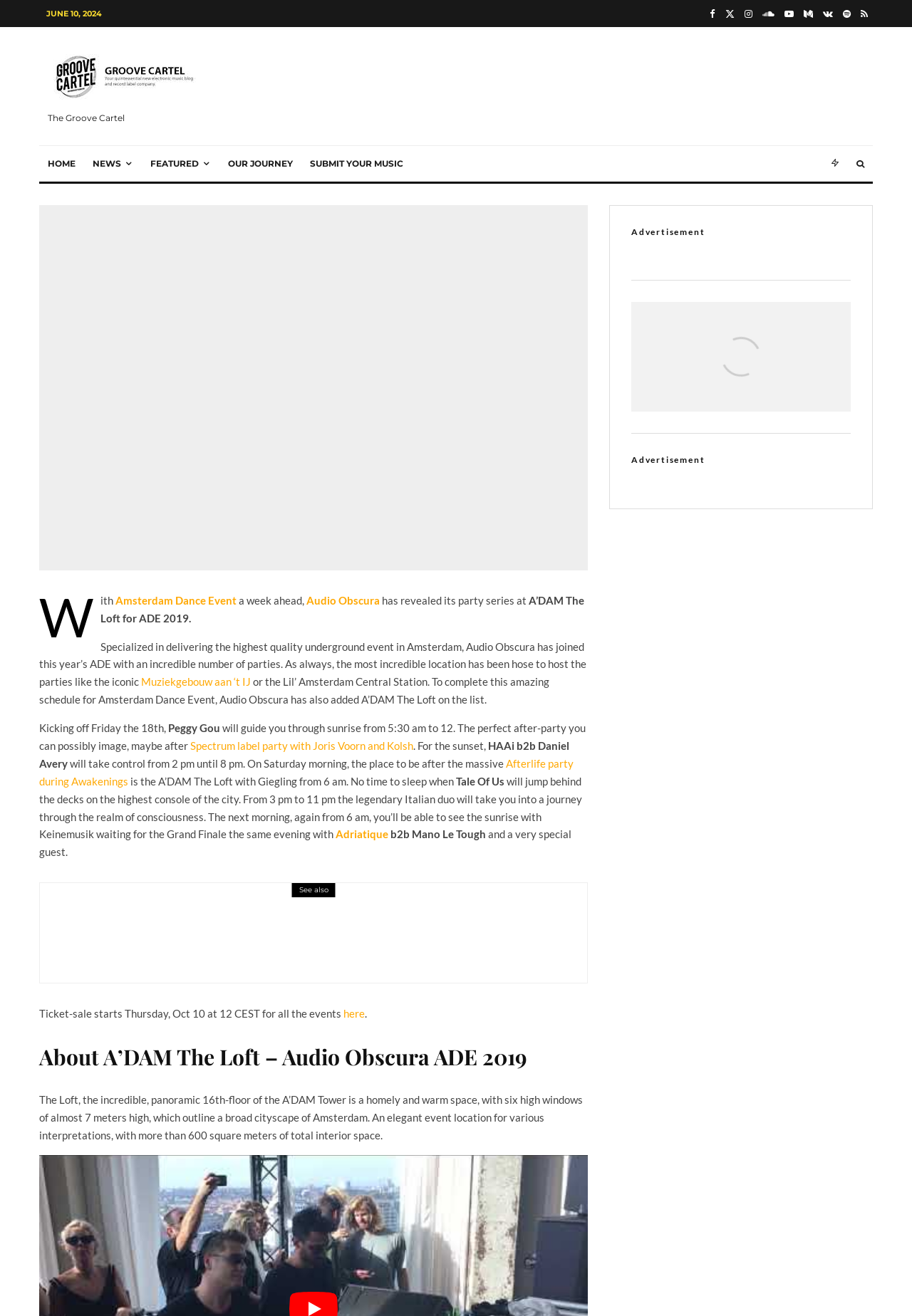Locate the bounding box coordinates of the area that needs to be clicked to fulfill the following instruction: "View the article about Korolova and Ekko collaborate for ‘Shining’". The coordinates should be in the format of four float numbers between 0 and 1, namely [left, top, right, bottom].

[0.153, 0.704, 0.628, 0.723]